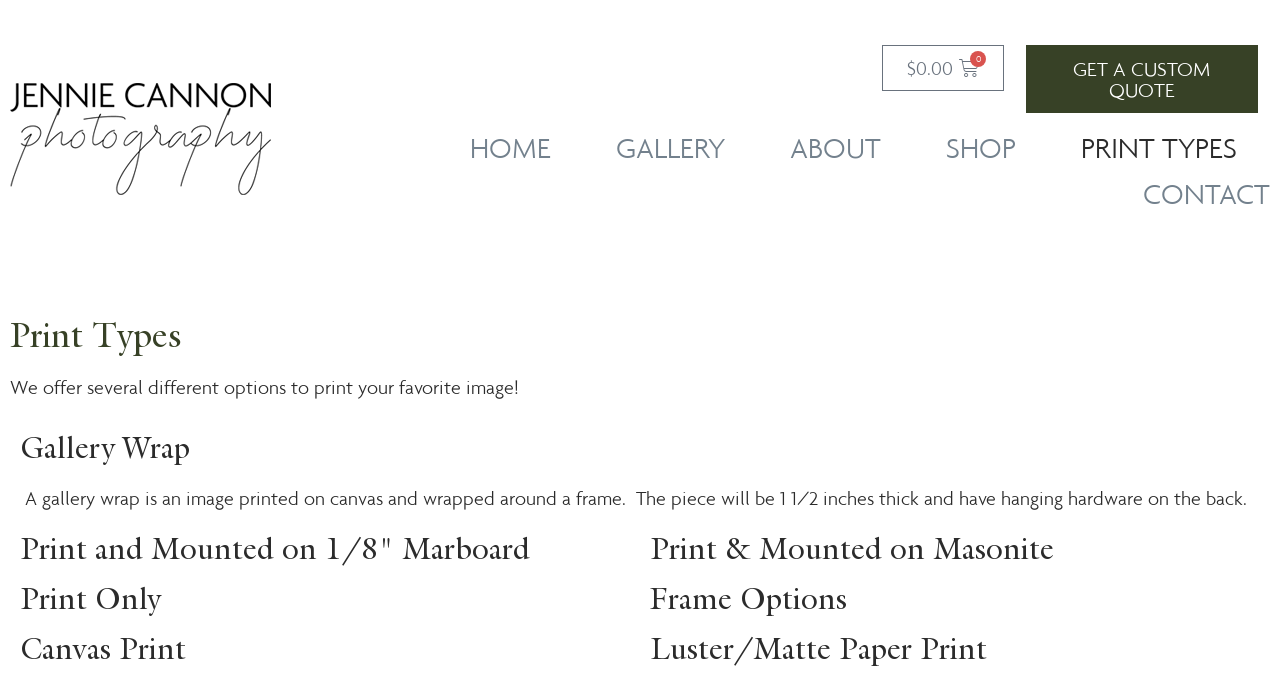Bounding box coordinates are specified in the format (top-left x, top-left y, bottom-right x, bottom-right y). All values are floating point numbers bounded between 0 and 1. Please provide the bounding box coordinate of the region this sentence describes: $0.00 0 Cart

[0.689, 0.066, 0.784, 0.132]